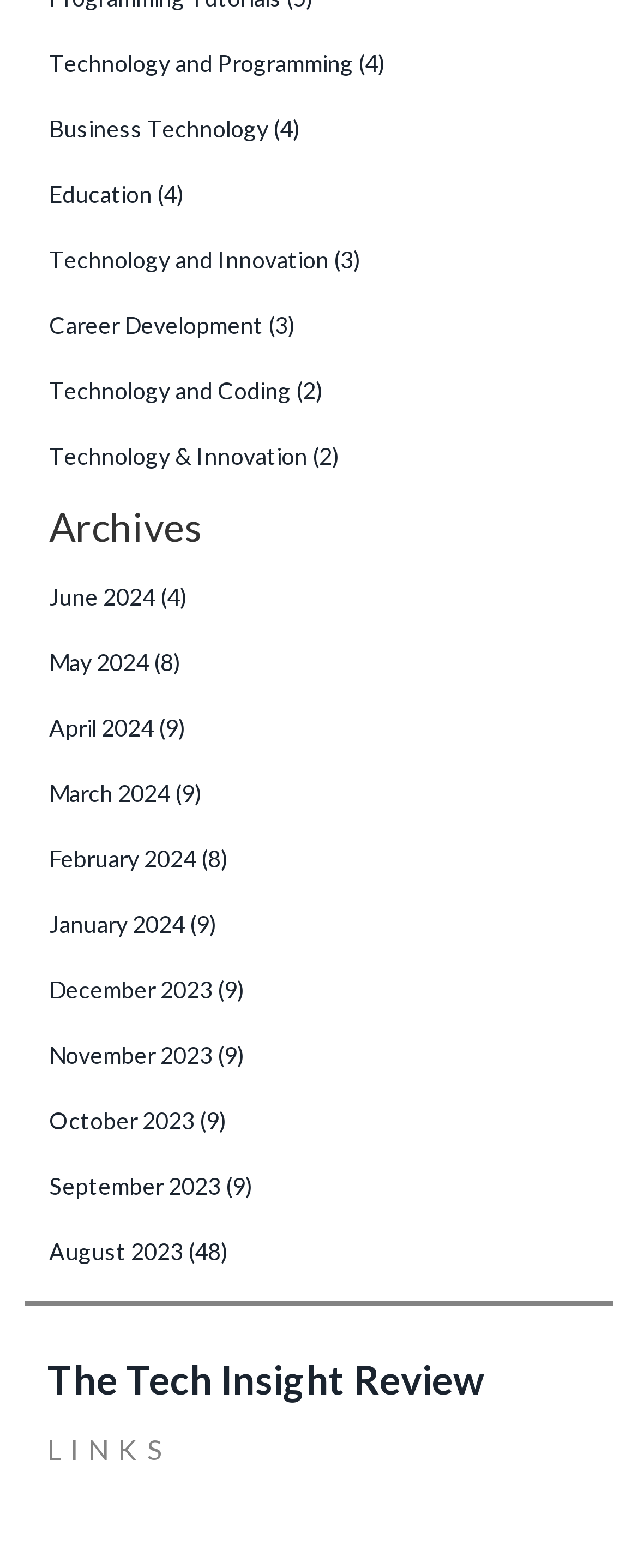Locate the bounding box coordinates of the element's region that should be clicked to carry out the following instruction: "View Archives". The coordinates need to be four float numbers between 0 and 1, i.e., [left, top, right, bottom].

[0.077, 0.323, 0.923, 0.35]